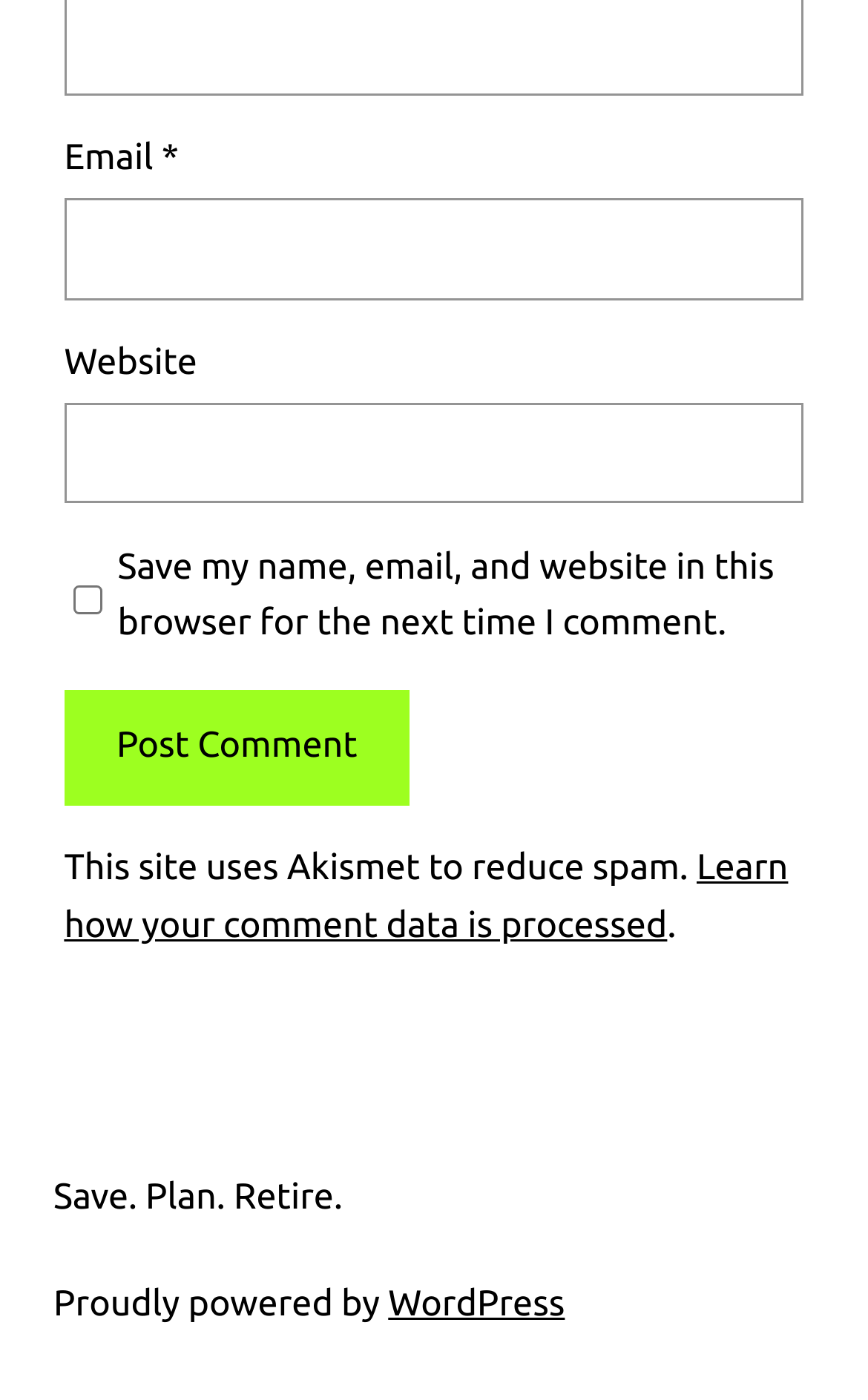What is the name of the spam reduction tool used on this site?
Provide an in-depth and detailed answer to the question.

The static text 'This site uses Akismet to reduce spam.' indicates that Akismet is the tool used on this site to reduce spam.